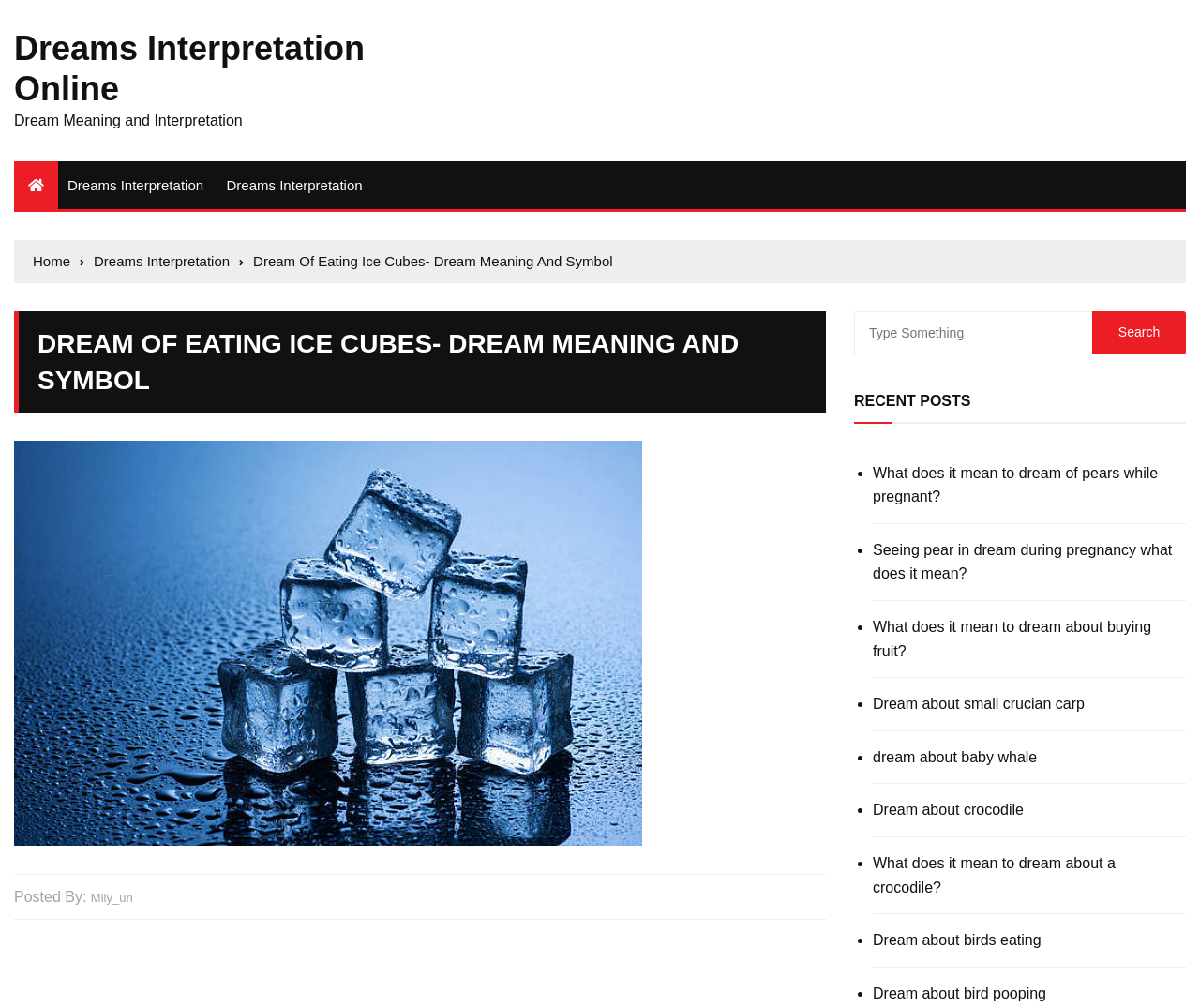Generate a comprehensive description of the webpage.

This webpage is about dream interpretation, specifically focusing on the meaning of dreaming about eating ice cubes. At the top, there is a heading that reads "Dreams Interpretation Online" with a link to the same title. Below this, there is a static text that says "Dream Meaning and Interpretation". 

To the right of the static text, there are three links: "\uf015", "Dreams Interpretation", and another "Dreams Interpretation". 

Below these elements, there is a navigation section labeled "Breadcrumbs" that contains links to "Home" and "Dreams Interpretation". 

Following the navigation section, there is a heading that reads "DREAM OF EATING ICE CUBES- DREAM MEANING AND SYMBOL" in a larger font size. Below this heading, there is an image related to the dream interpretation. 

To the right of the image, there is a section that displays the author's name, "Mily_un", with a link to their profile. 

On the right side of the page, there is a search bar with a placeholder text "Type Something" and a "Search" button. 

Below the search bar, there is a heading that reads "RECENT POSTS". This section contains a list of recent posts, each represented by a bullet point and a link to the post. The posts are about various dream interpretations, such as dreaming about pears while pregnant, buying fruit, and seeing a baby whale. There are a total of 7 recent posts listed.